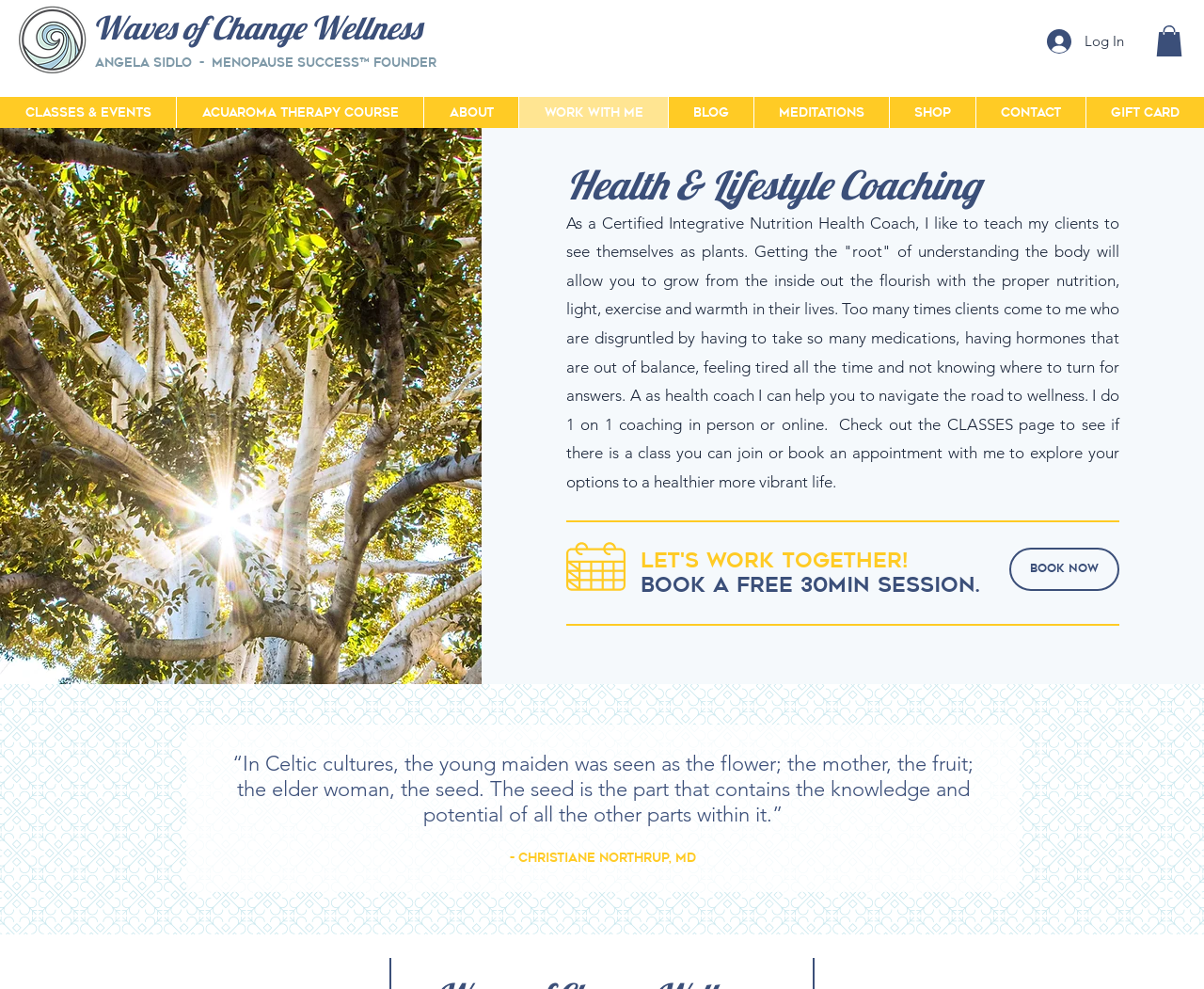Find the bounding box coordinates for the area that must be clicked to perform this action: "Click the Waves of Change Wellness logo".

[0.012, 0.004, 0.077, 0.077]